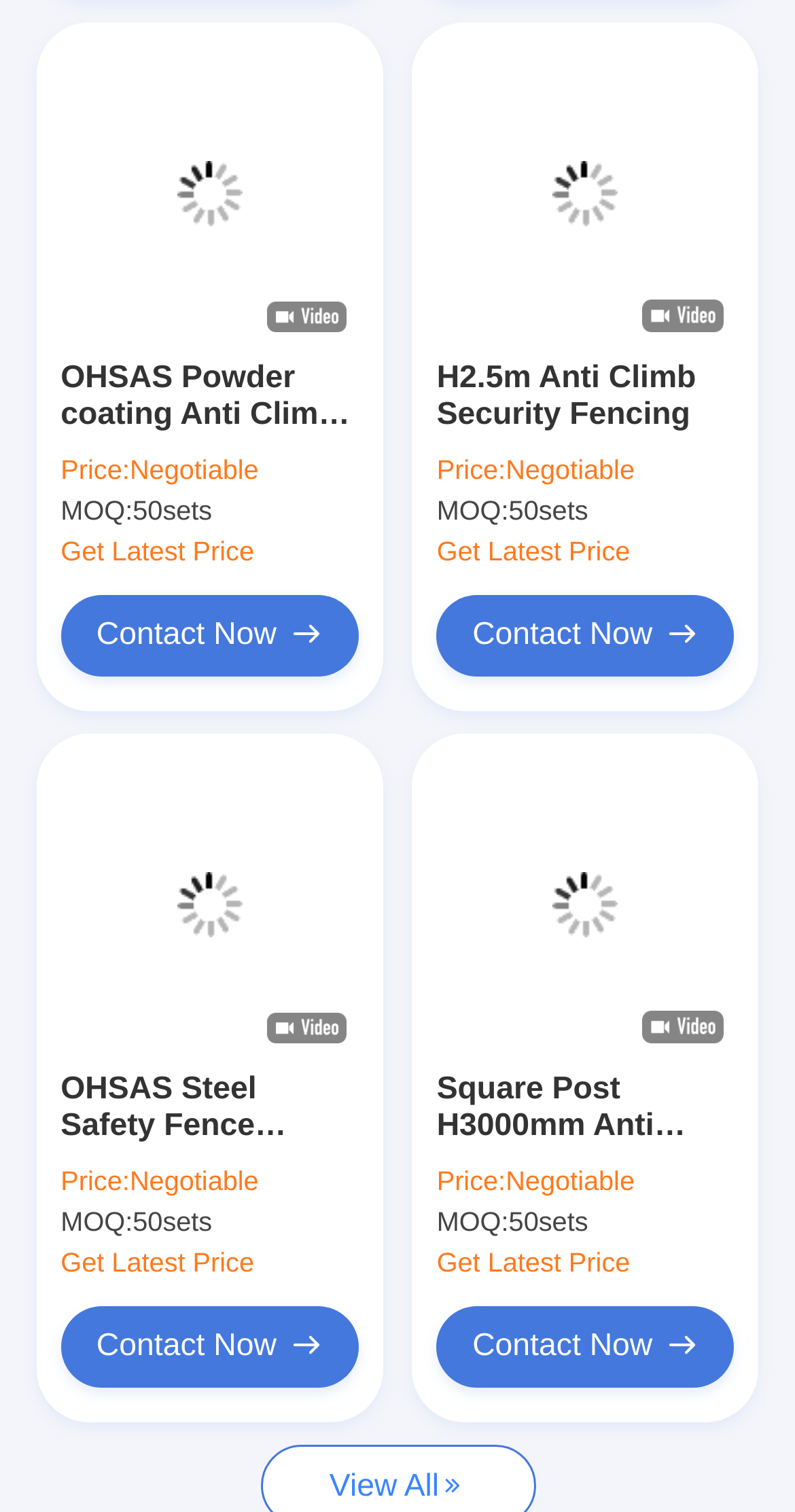Using the information shown in the image, answer the question with as much detail as possible: What is the MOQ of the 'H2.5m Anti Climb Security Fencing' product?

I looked for the MOQ (Minimum Order Quantity) information of the 'H2.5m Anti Climb Security Fencing' product and found that it is listed as '50sets'.